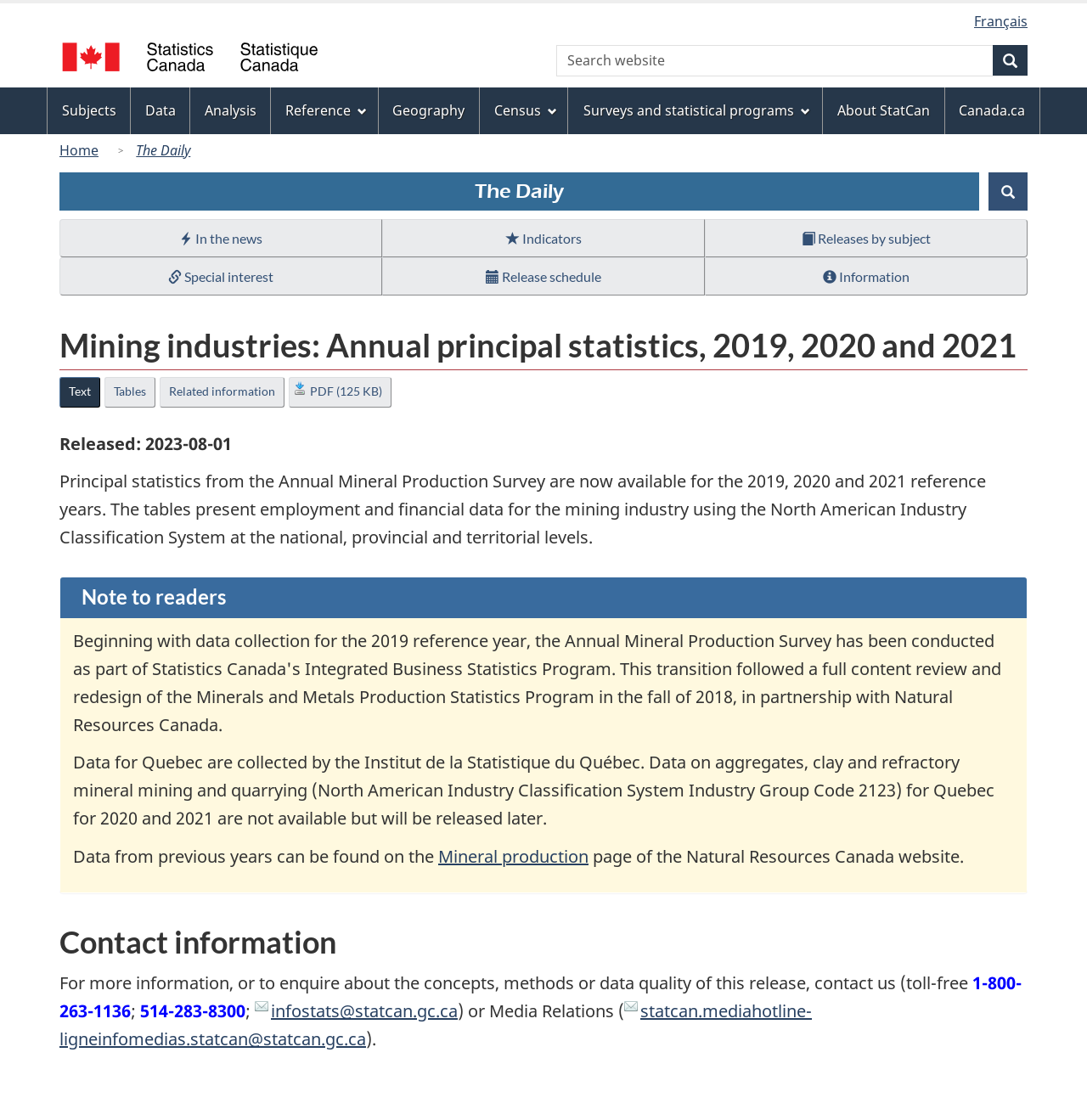Please determine the headline of the webpage and provide its content.

Mining industries: Annual principal statistics, 2019, 2020 and 2021